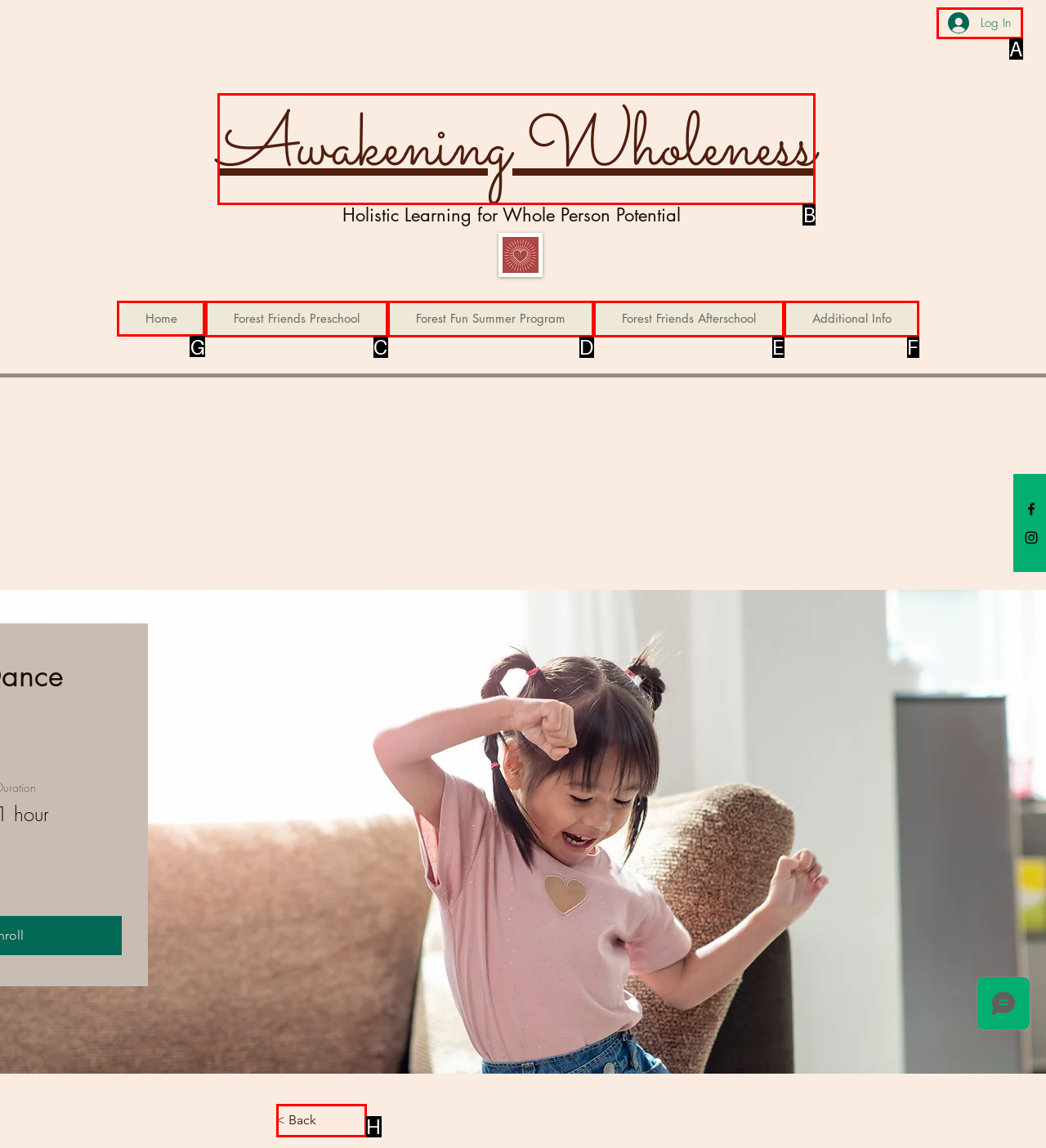Specify which UI element should be clicked to accomplish the task: Go to the Home page. Answer with the letter of the correct choice.

G